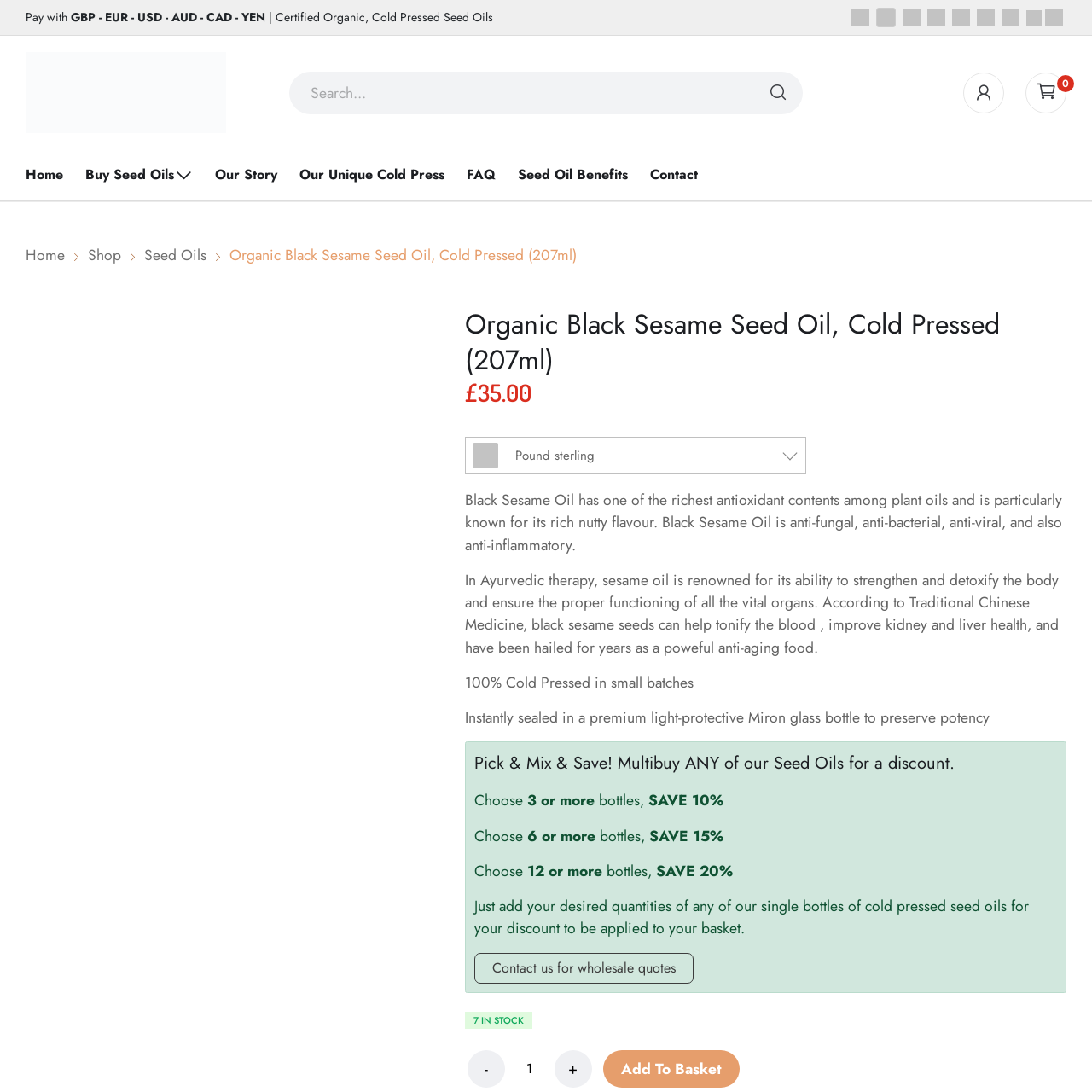Explain in detail what is shown in the red-bordered image.

The image features a bottle of Organic Black Sesame Seed Oil, showcasing its sleek design and premium packaging. This high-quality oil is presented as a cold-pressed product, highlighting its purity and commitment to organic farming practices. The label includes detailed information about its benefits, emphasizing its rich antioxidant content and unique nutty flavor. Noted for its anti-fungal, anti-bacterial, and anti-inflammatory properties, this oil is also praised in Ayurvedic and Traditional Chinese Medicine for its health benefits, including its ability to detoxify and support vital organ functions. The product is securely sealed in a light-protective glass bottle, ensuring the preservation of its potency.